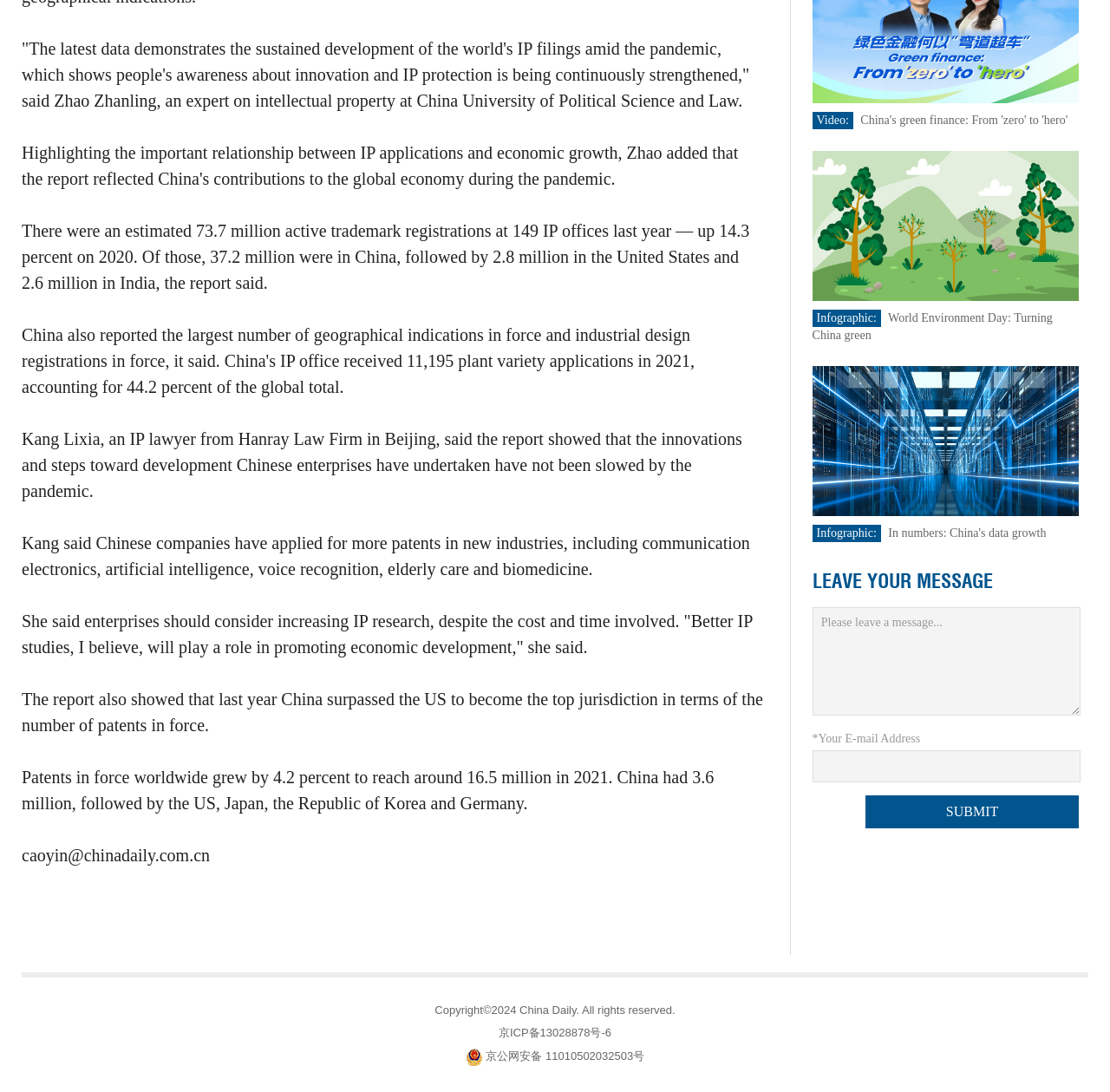Determine the bounding box coordinates of the clickable region to carry out the instruction: "View the infographic about World Environment Day".

[0.732, 0.2, 0.972, 0.212]